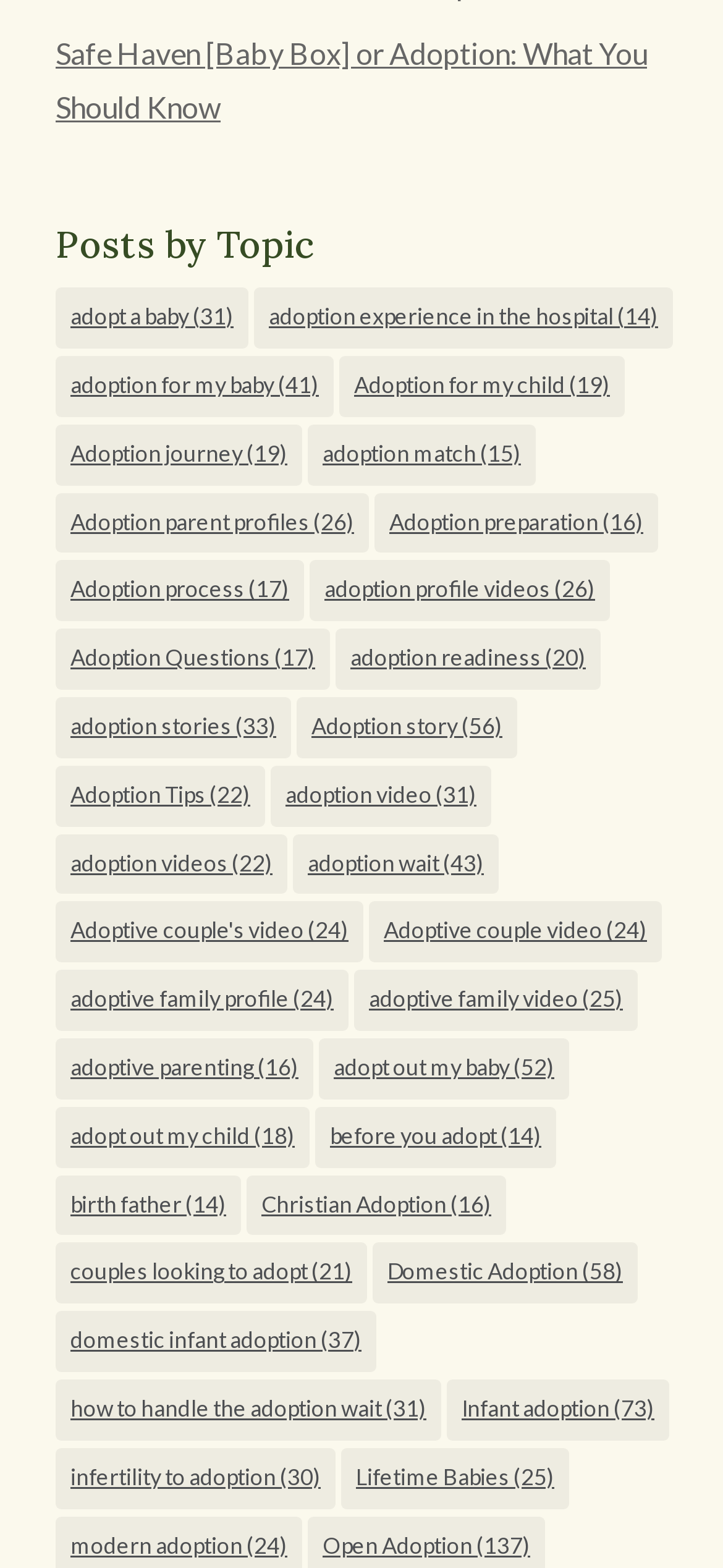Highlight the bounding box coordinates of the element you need to click to perform the following instruction: "Explore 'adoption for my baby'."

[0.077, 0.227, 0.462, 0.266]